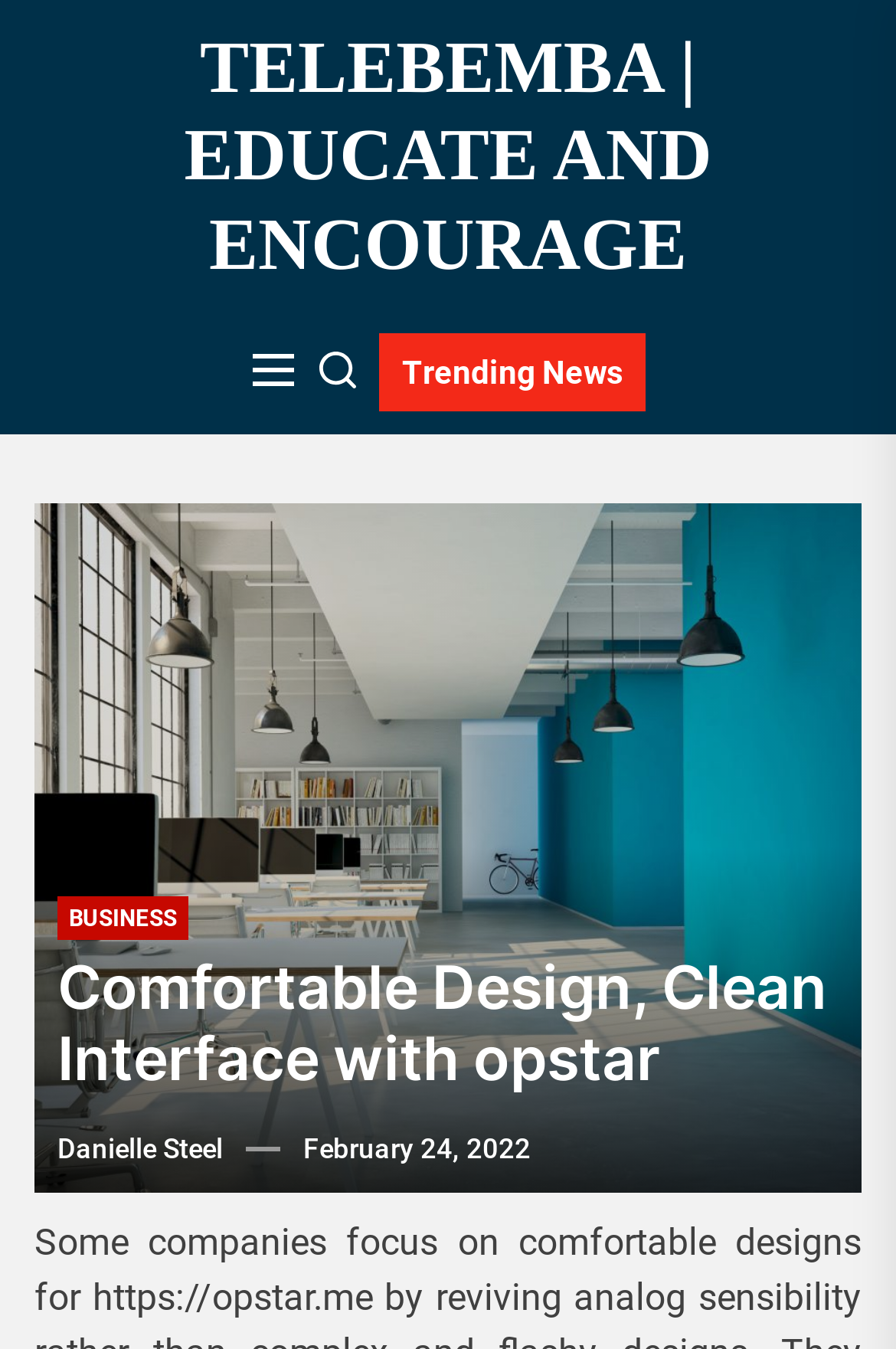When was the latest article published?
Please provide a single word or phrase answer based on the image.

February 24, 2022